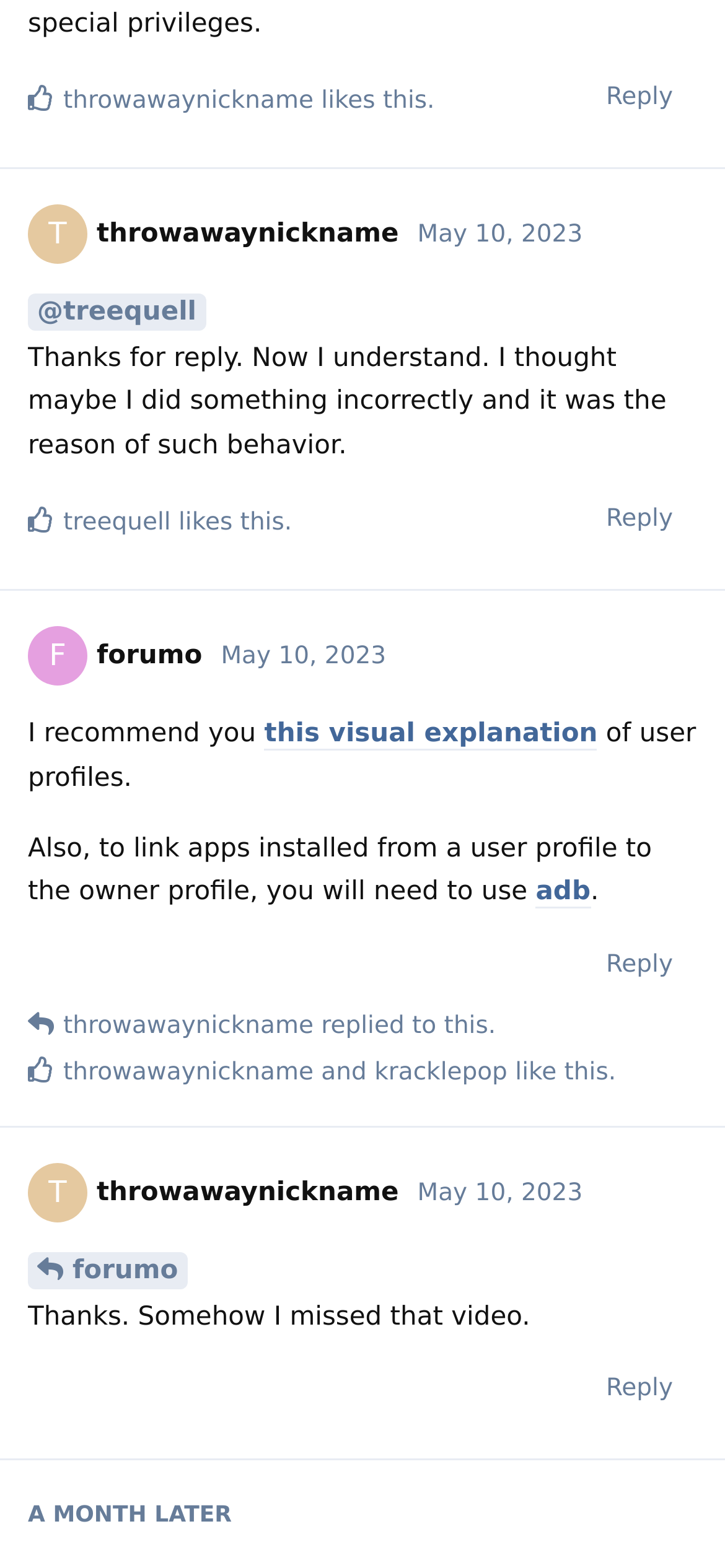Please identify the bounding box coordinates of the area I need to click to accomplish the following instruction: "Reply to the second comment".

[0.803, 0.31, 0.962, 0.353]